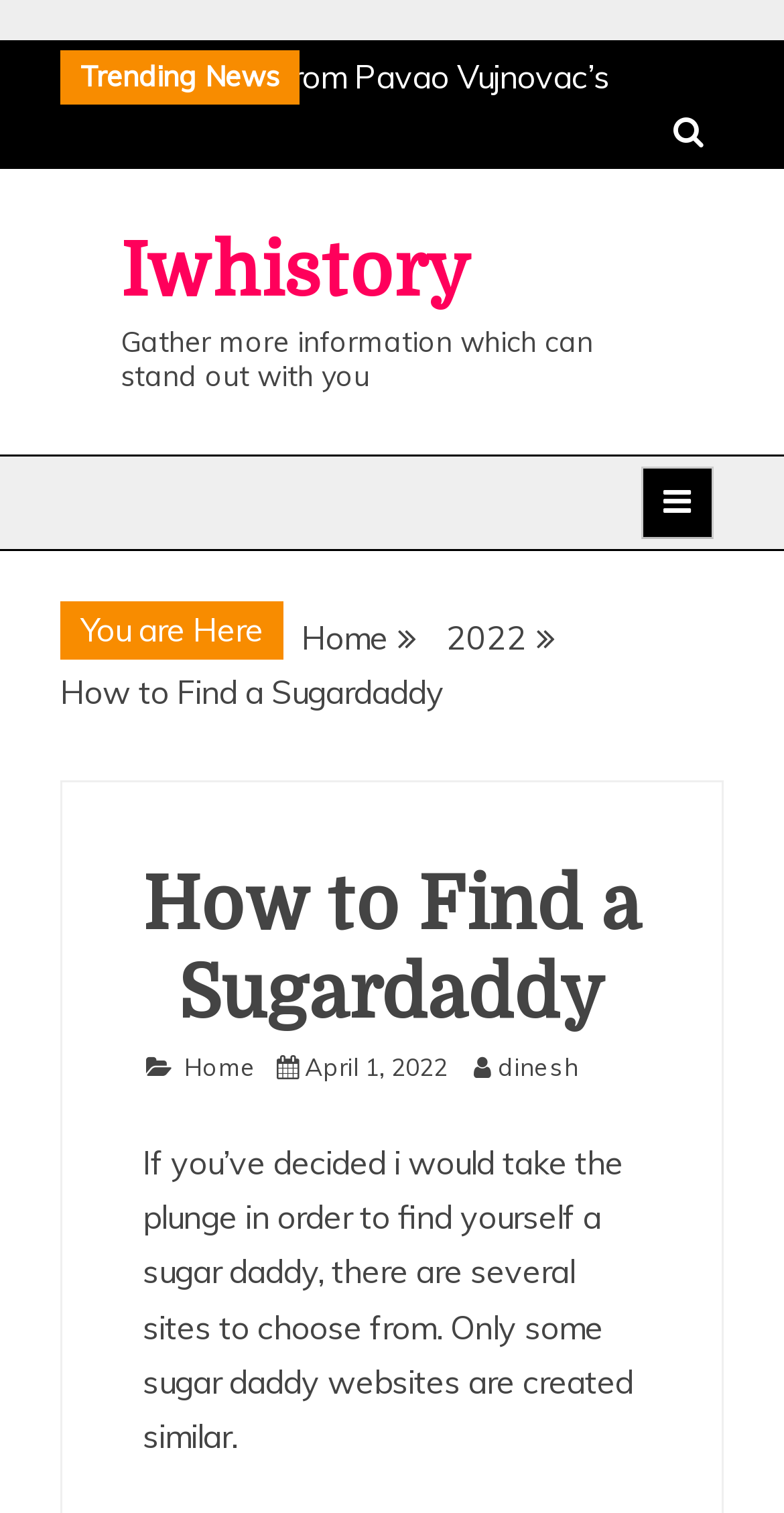What is the topic of the article?
Refer to the image and provide a thorough answer to the question.

The article has a heading 'How to Find a Sugardaddy' and the content discusses finding a sugar daddy, indicating that the topic of the article is related to finding a sugar daddy.